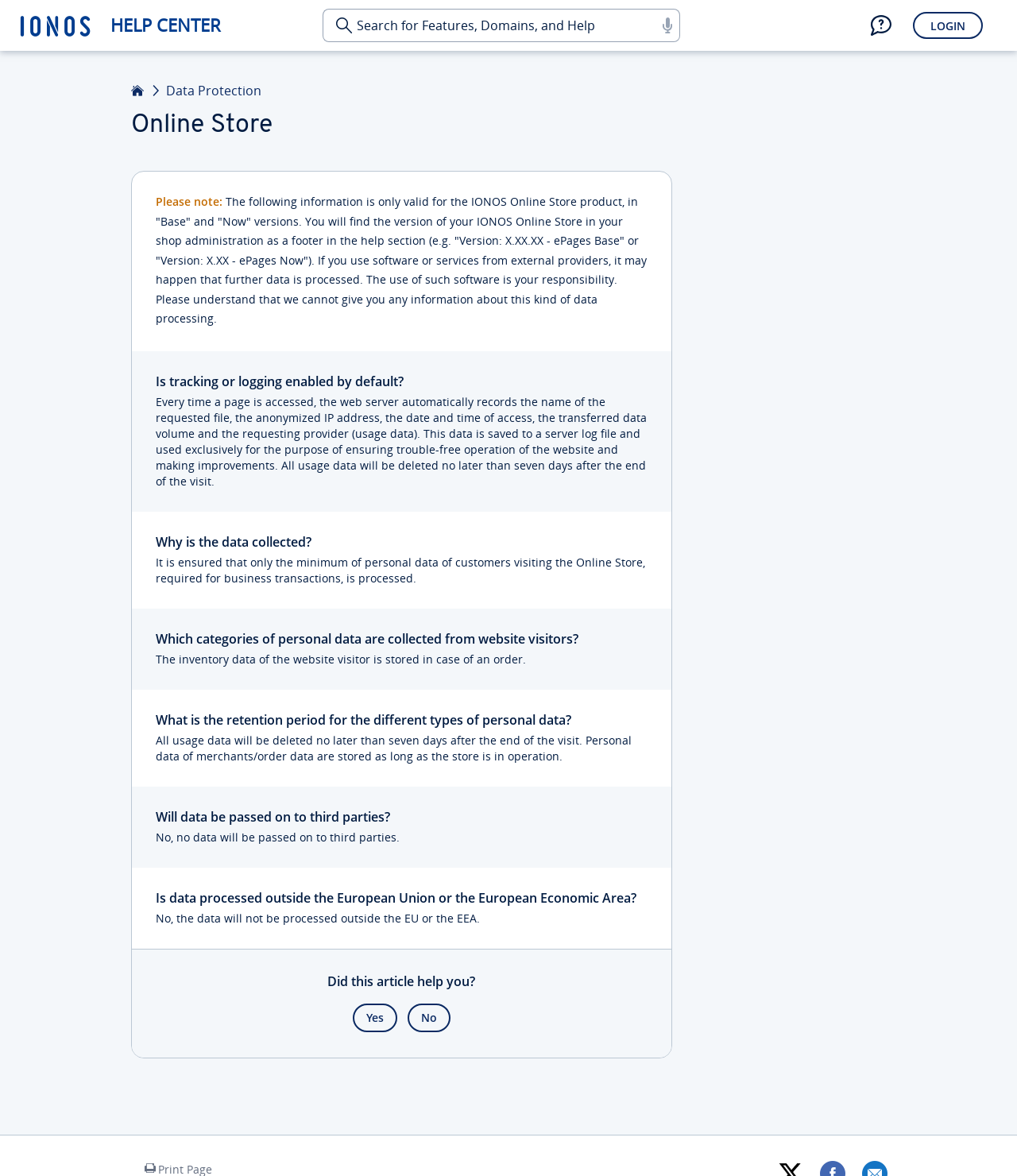Give a complete and precise description of the webpage's appearance.

The webpage is an online store help page, titled "Online Store - IONOS Help". At the top, there is a search box on the left, allowing users to search for features, domains, and help. On the right, there are two links: "LOGIN" and "Help & contact", accompanied by a small image. 

Below the top section, there is a main content area that occupies most of the page. The top part of this area is a header section, which contains three links: "Home", "Data Protection", and a heading "Online Store". 

The main content starts with a notice, "Please note:", followed by a paragraph of text explaining the scope of the information provided, which is only valid for the IONOS Online Store product in "Base" and "Now" versions. 

Below the notice, there are several sections, each consisting of a heading and a paragraph of text. These sections cover topics such as whether tracking or logging is enabled by default, why data is collected, which categories of personal data are collected, and the retention period for different types of personal data. 

The page also has a section asking "Did this article help you?" with two links, "Yes" and "No", allowing users to provide feedback. A horizontal separator line is placed above this section.